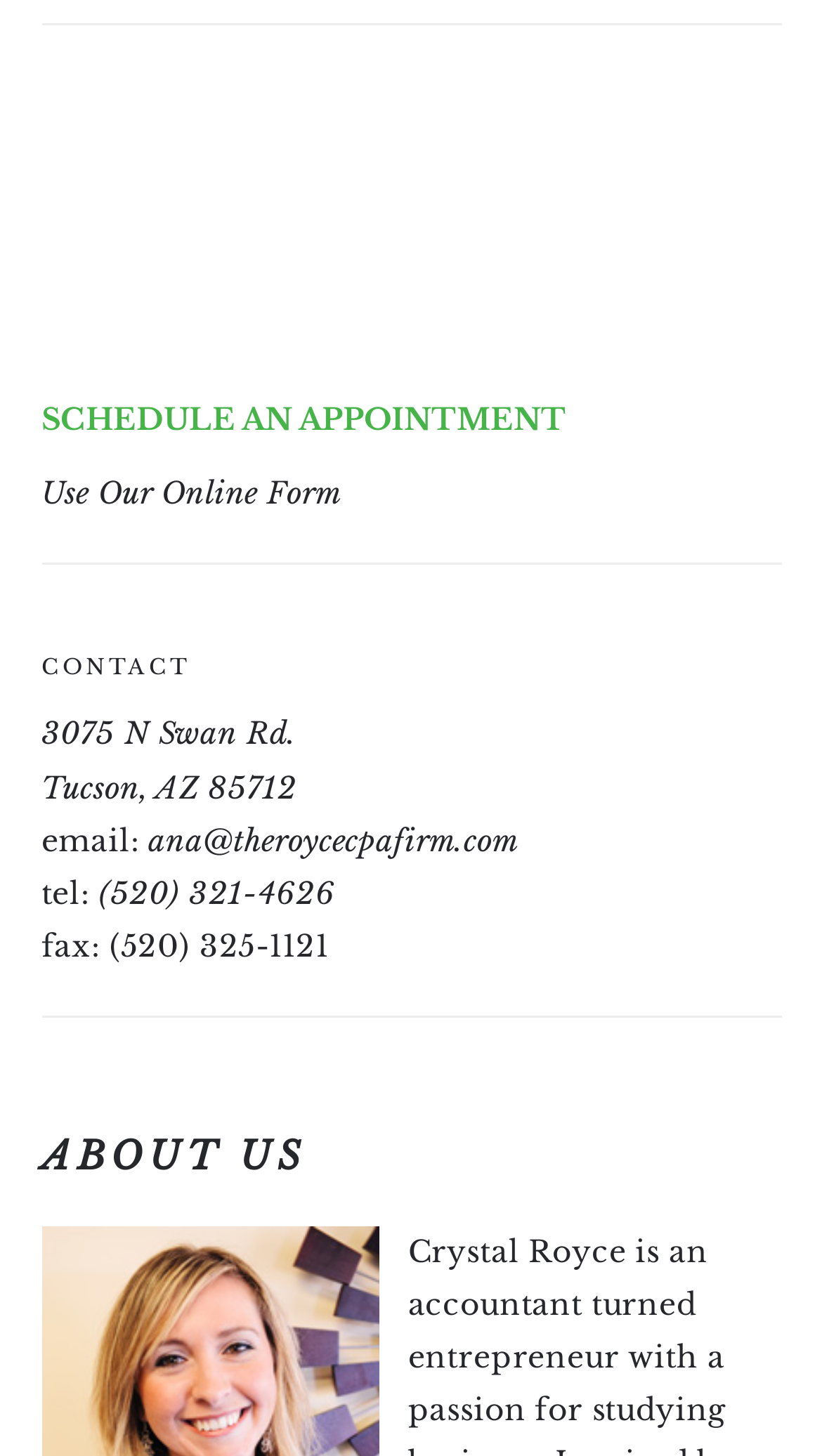Use a single word or phrase to answer the question: What is the fax number of the firm?

(520) 325-1121